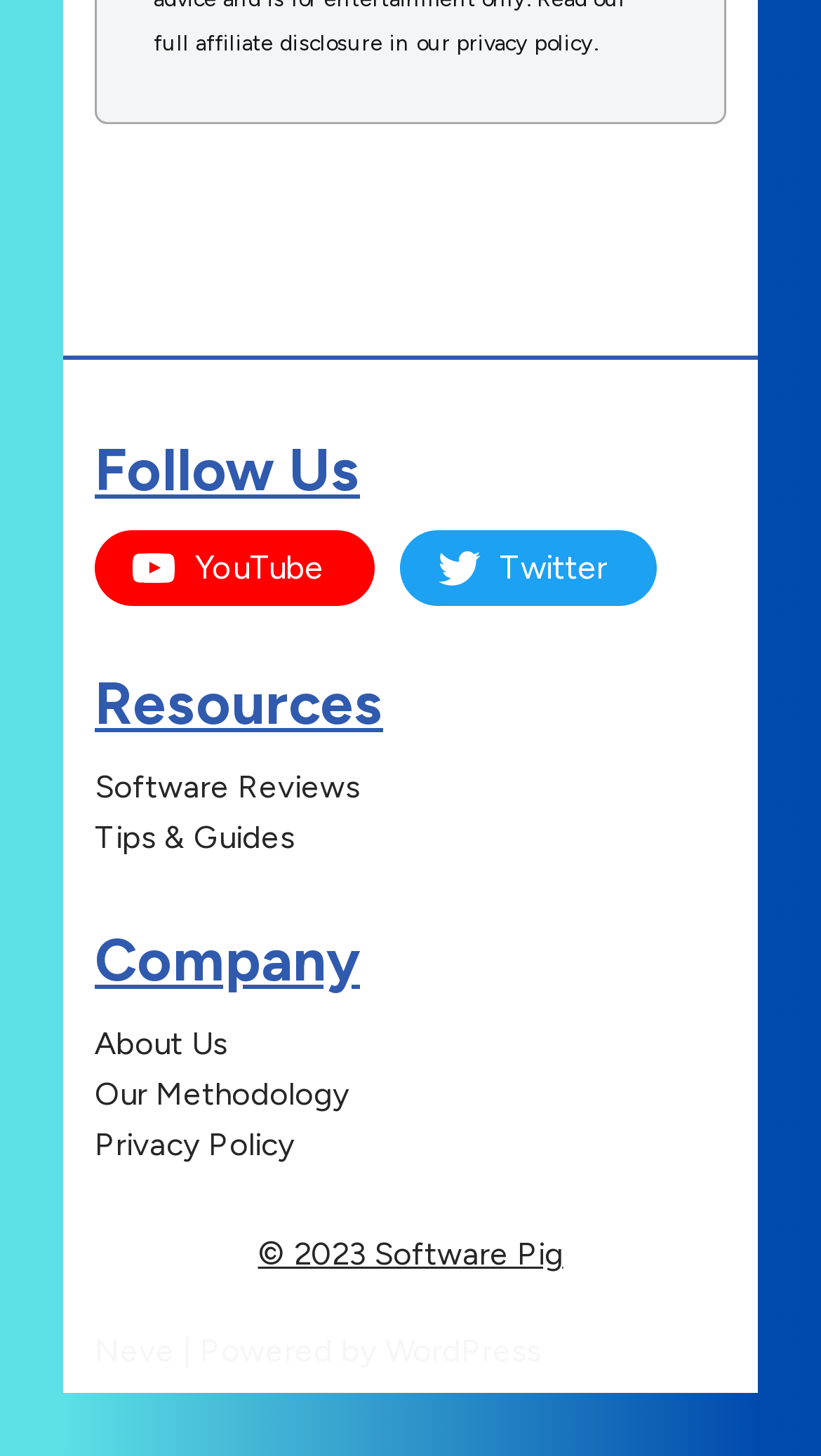Please determine the bounding box coordinates of the element to click in order to execute the following instruction: "Visit the WordPress site". The coordinates should be four float numbers between 0 and 1, specified as [left, top, right, bottom].

[0.469, 0.915, 0.659, 0.941]